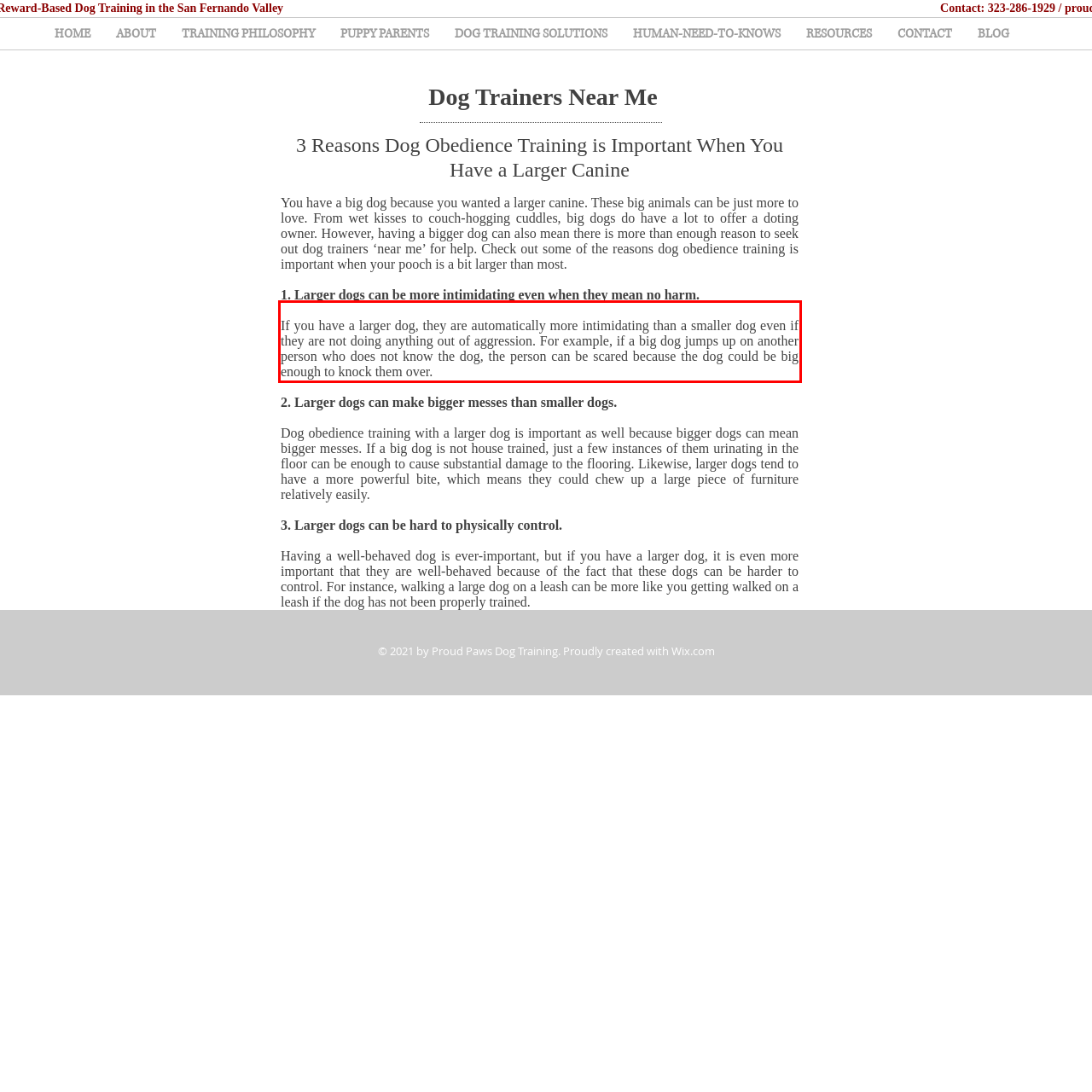Analyze the screenshot of the webpage and extract the text from the UI element that is inside the red bounding box.

If you have a larger dog, they are automatically more intimidating than a smaller dog even if they are not doing anything out of aggression. For example, if a big dog jumps up on another person who does not know the dog, the person can be scared because the dog could be big enough to knock them over.